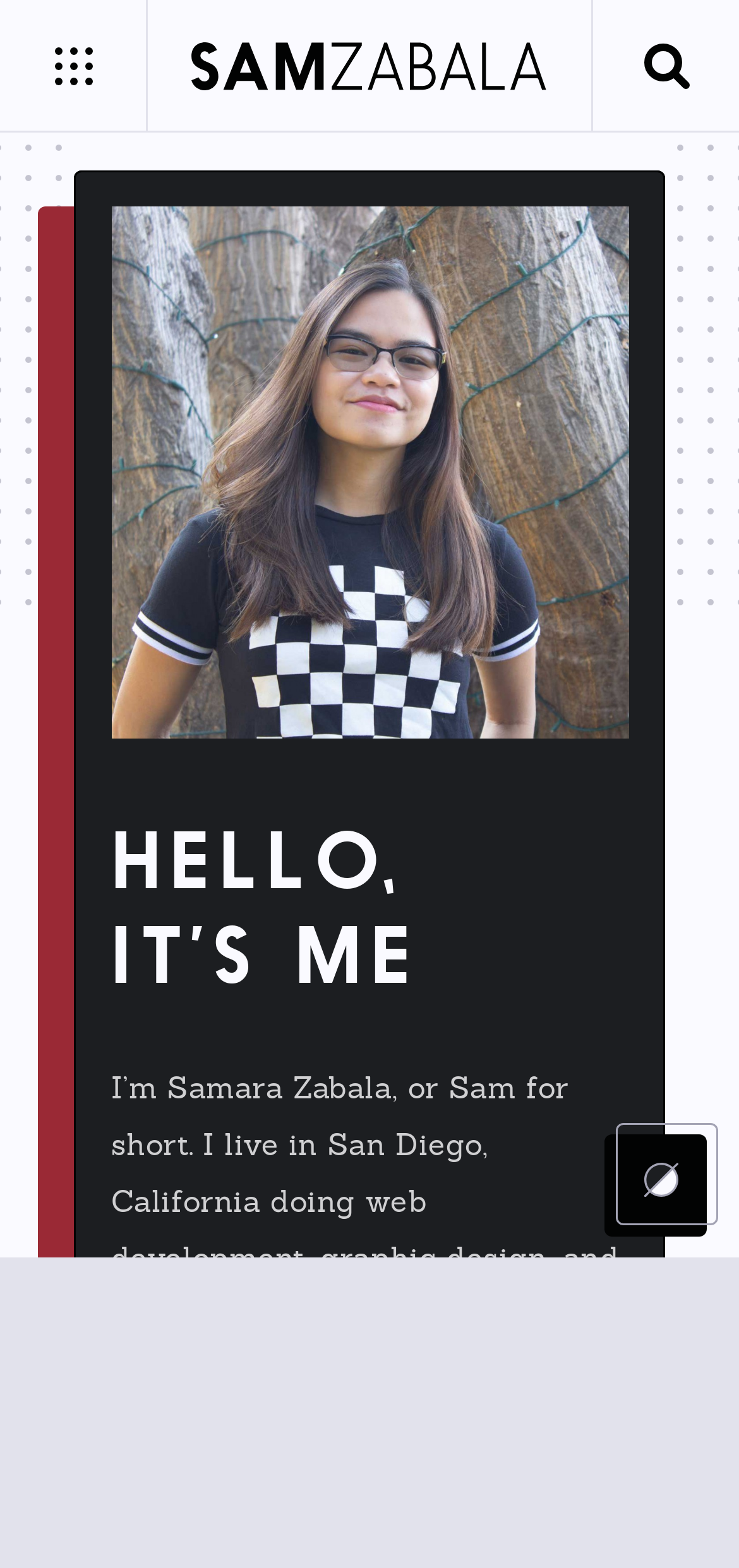Give a one-word or short phrase answer to the question: 
How many images are on the webpage?

3